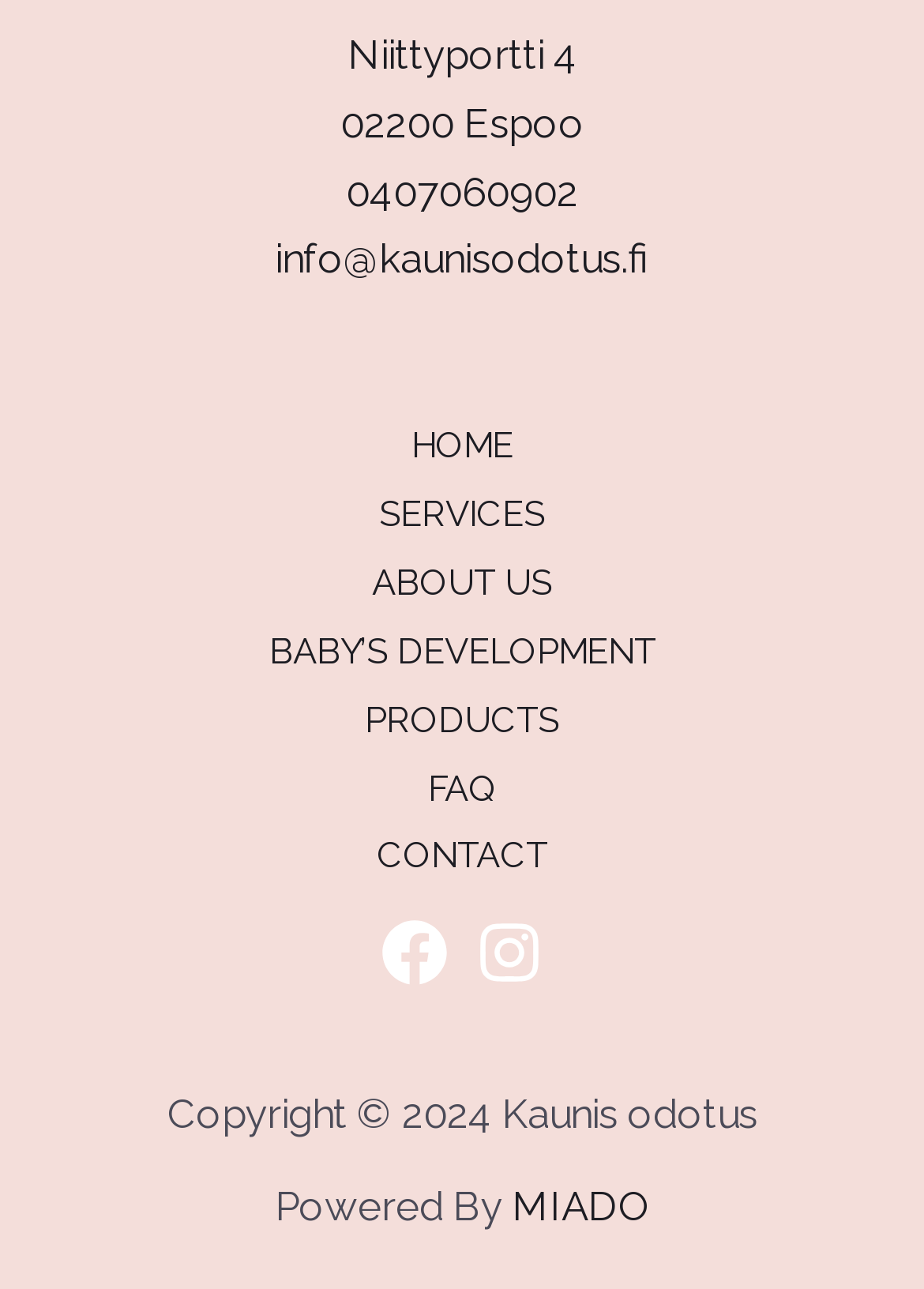Refer to the image and offer a detailed explanation in response to the question: What is the company name powered by?

I looked at the bottom of the webpage and found the text 'Powered By' followed by a link to 'MIADO', which seems to be the company that powers the website.